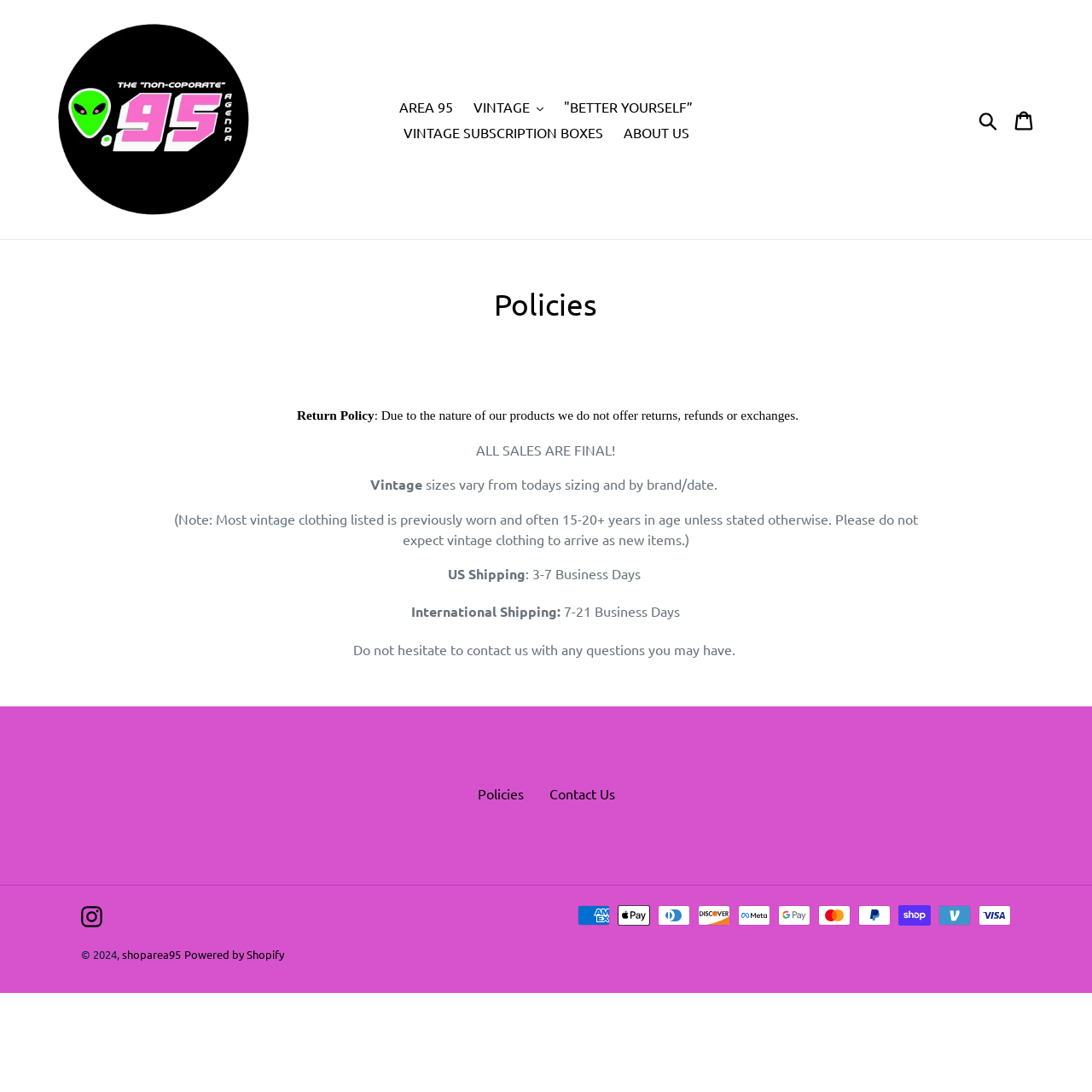What is the name of the website?
Look at the image and respond with a one-word or short-phrase answer.

shoparea95